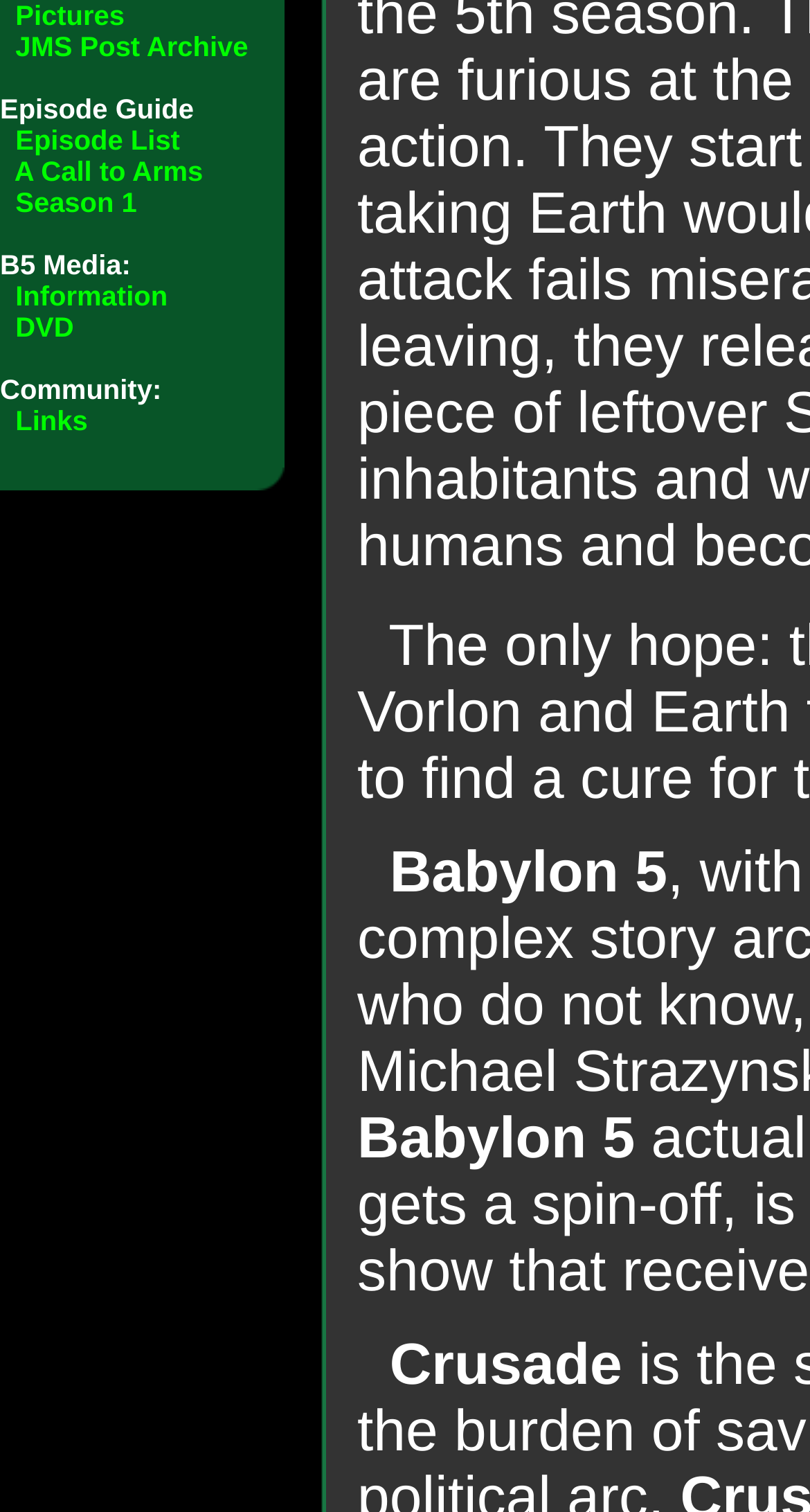Provide the bounding box coordinates in the format (top-left x, top-left y, bottom-right x, bottom-right y). All values are floating point numbers between 0 and 1. Determine the bounding box coordinate of the UI element described as: A Call to Arms

[0.018, 0.103, 0.251, 0.124]